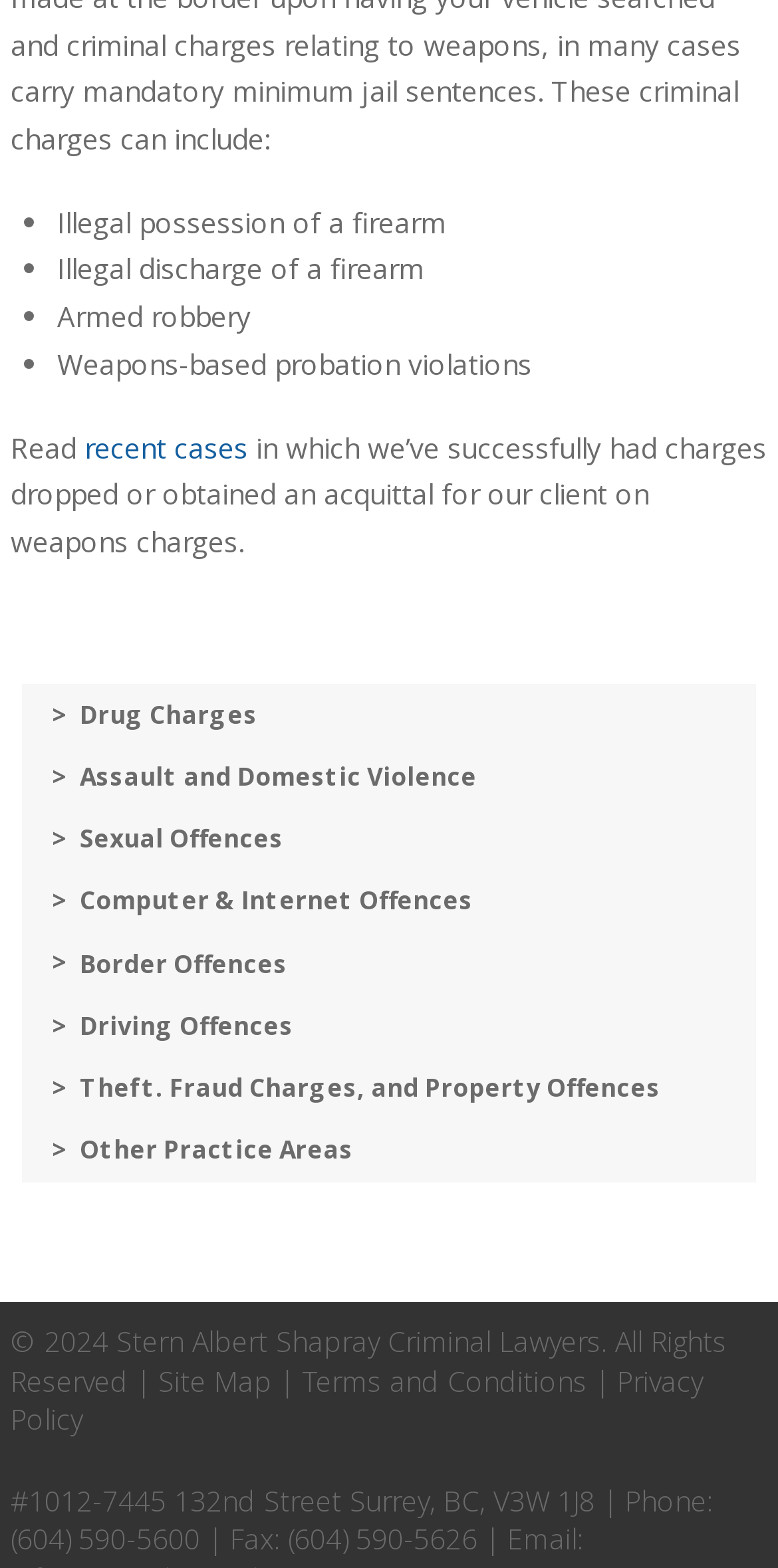Answer the following inquiry with a single word or phrase:
What type of cases has the law firm successfully defended?

Weapons charges